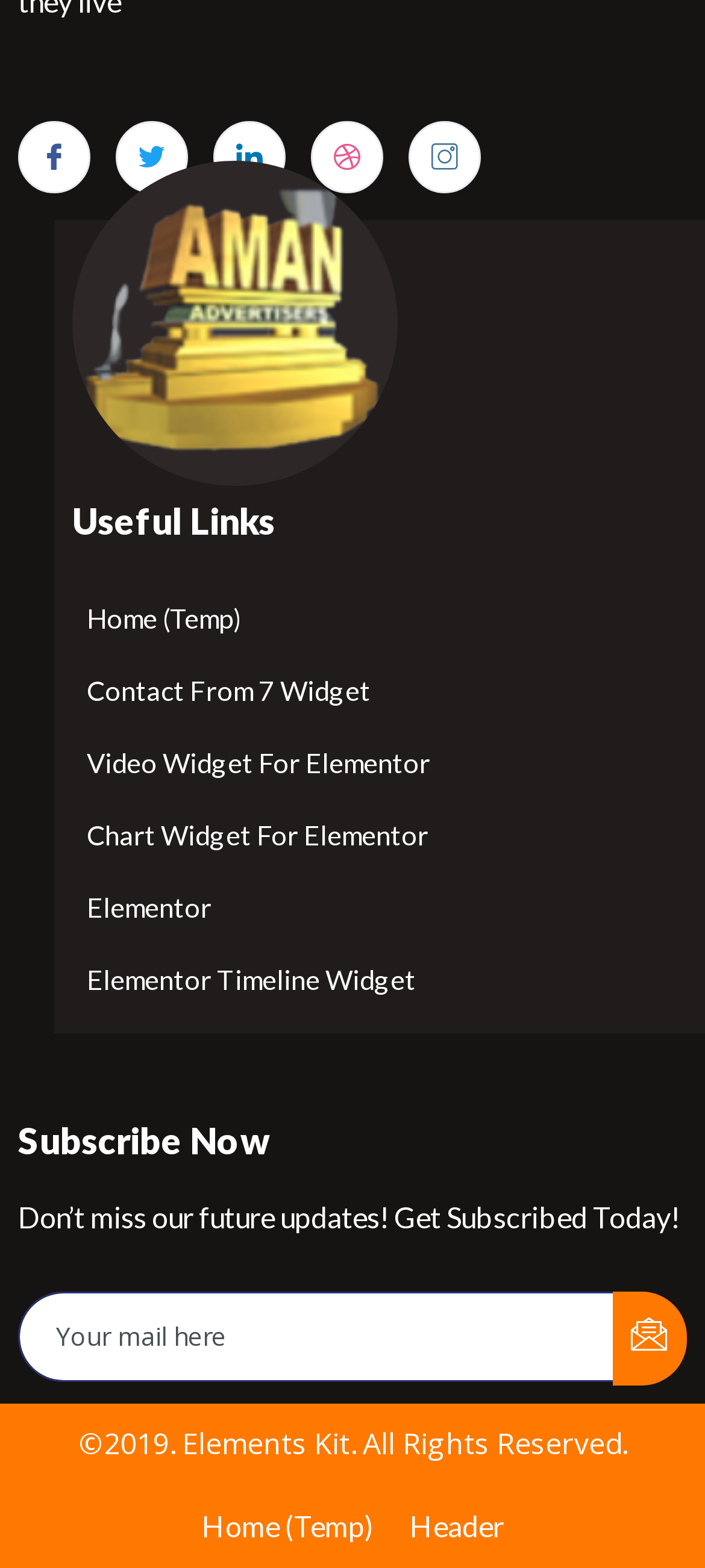Given the description of the UI element: "aria-label="email" name="email" placeholder="Your mail here"", predict the bounding box coordinates in the form of [left, top, right, bottom], with each value being a float between 0 and 1.

[0.026, 0.823, 0.874, 0.881]